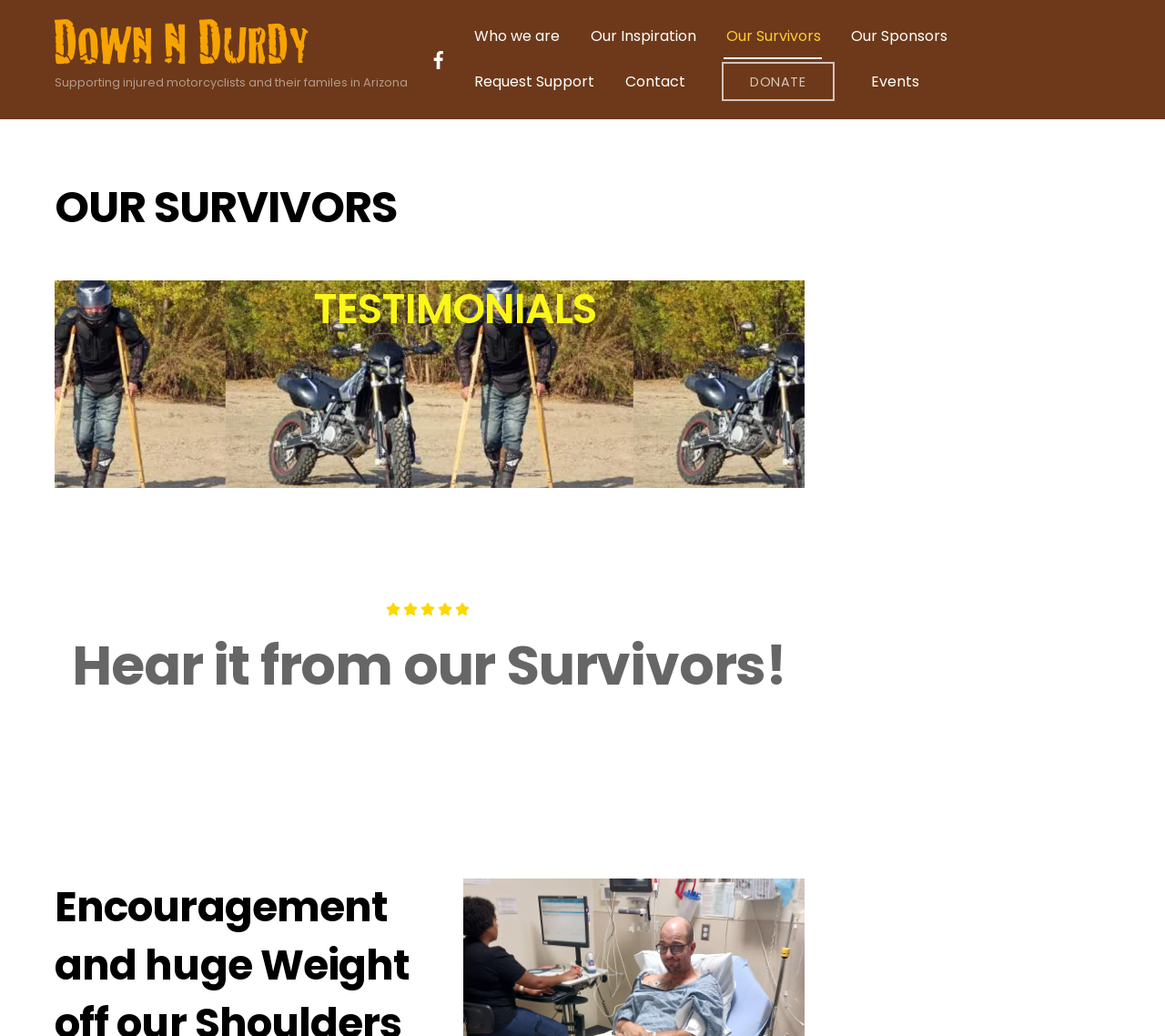What is the purpose of the 'Request Support' link?
Look at the screenshot and respond with a single word or phrase.

To request support